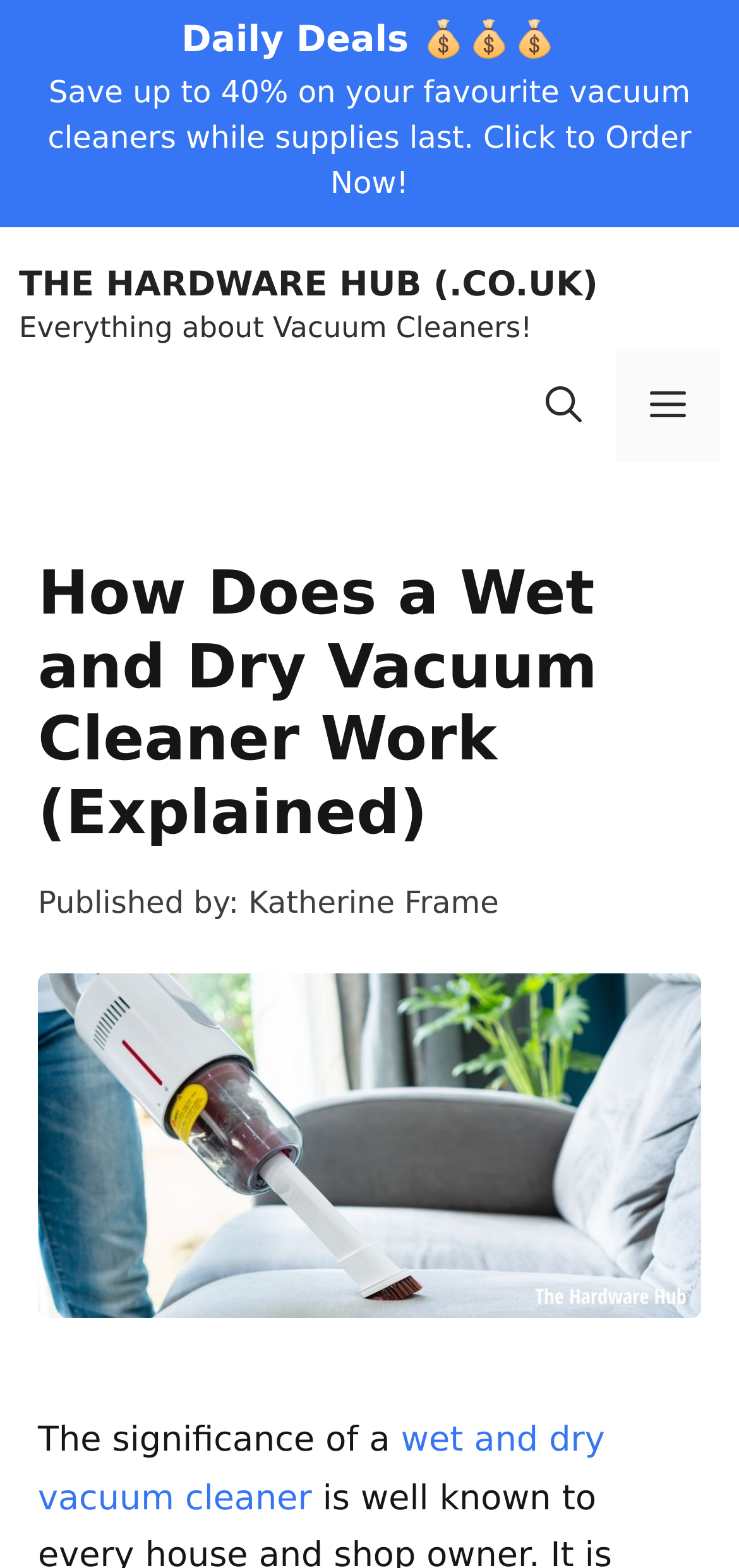What is the purpose of the link 'Open Search Bar'?
Look at the image and provide a short answer using one word or a phrase.

To open the search bar